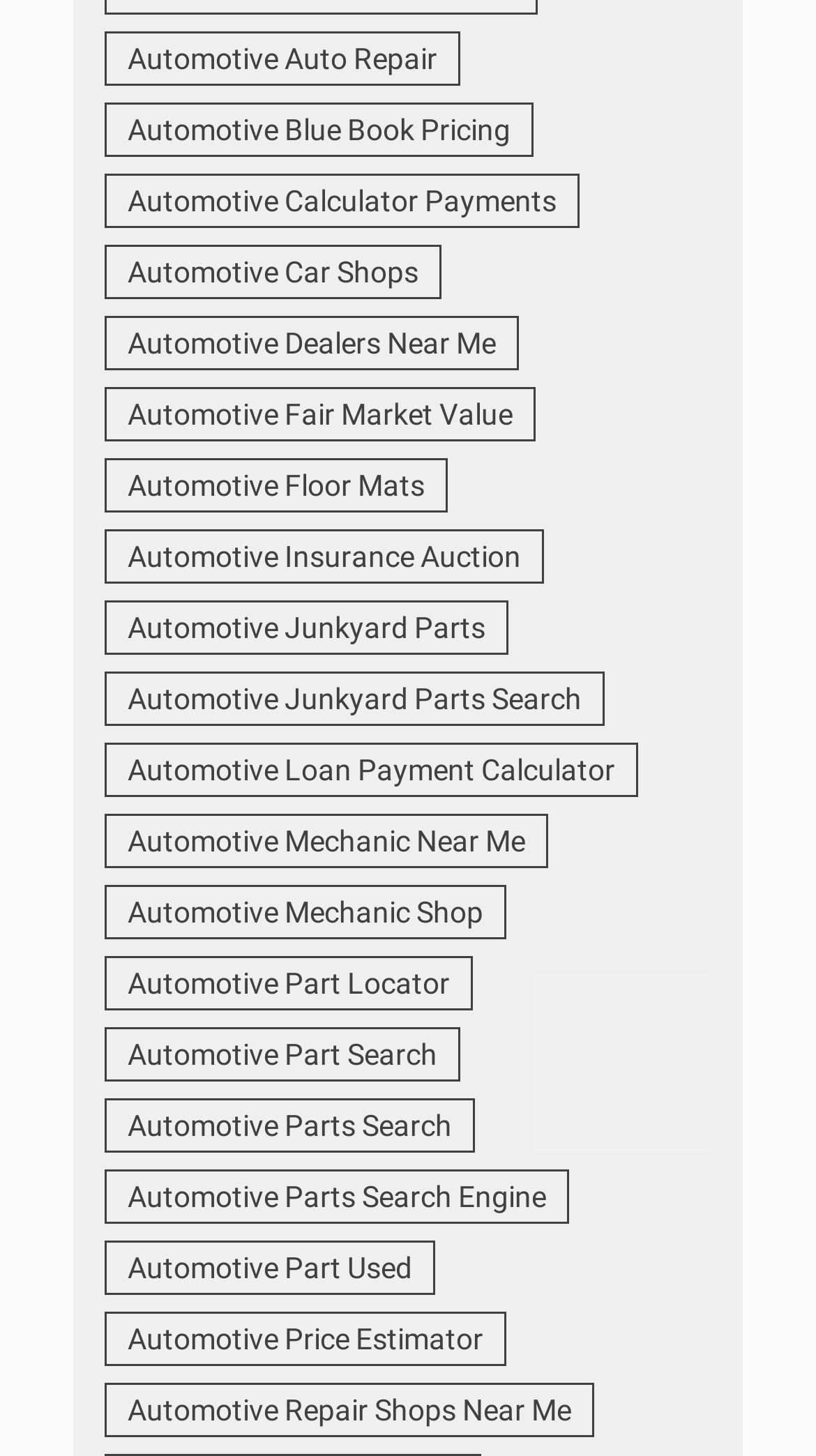Find the bounding box coordinates of the clickable area that will achieve the following instruction: "Look for automotive part locator".

[0.128, 0.656, 0.579, 0.694]